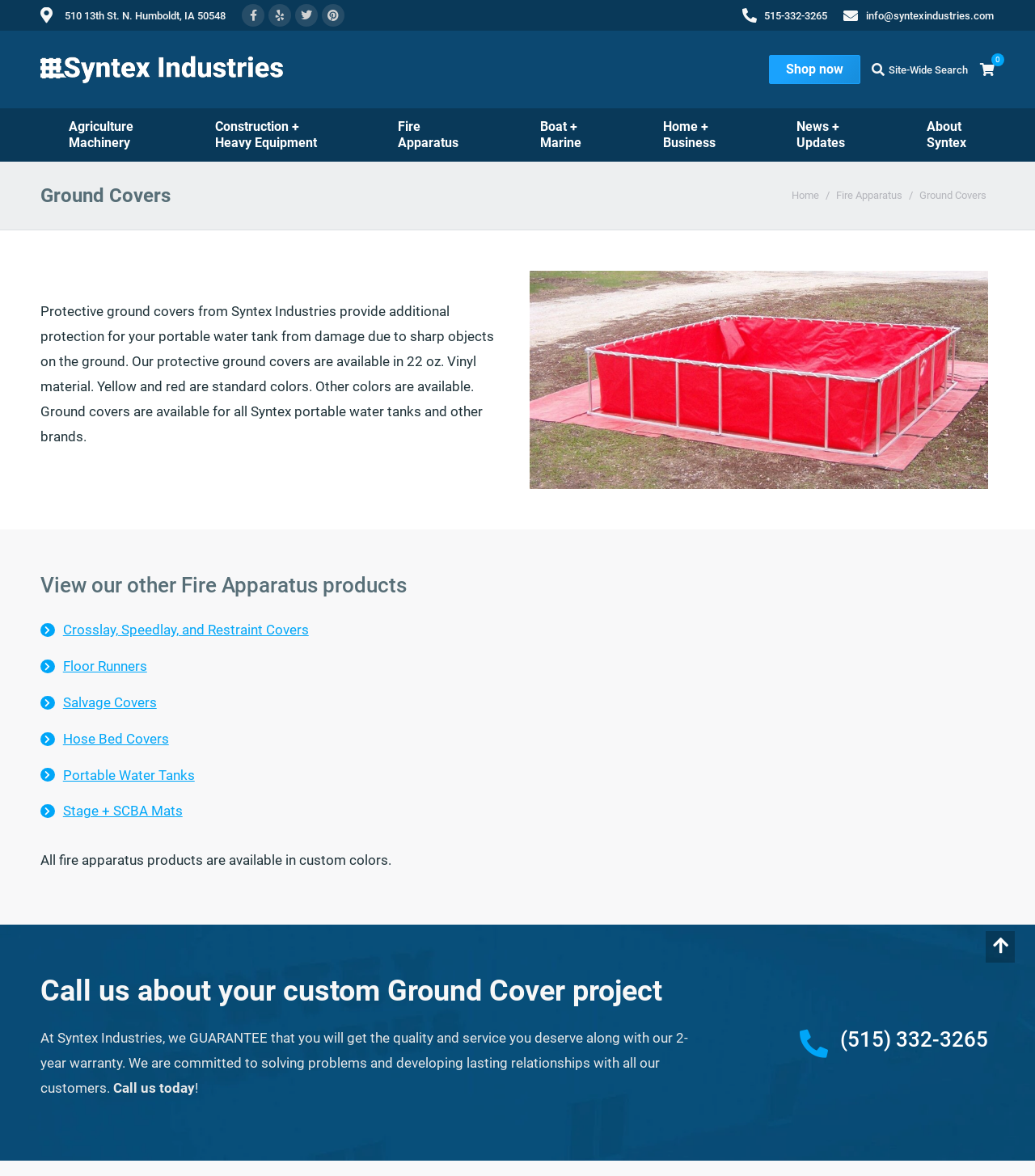Please answer the following question using a single word or phrase: 
What is the warranty period of the products?

2-year